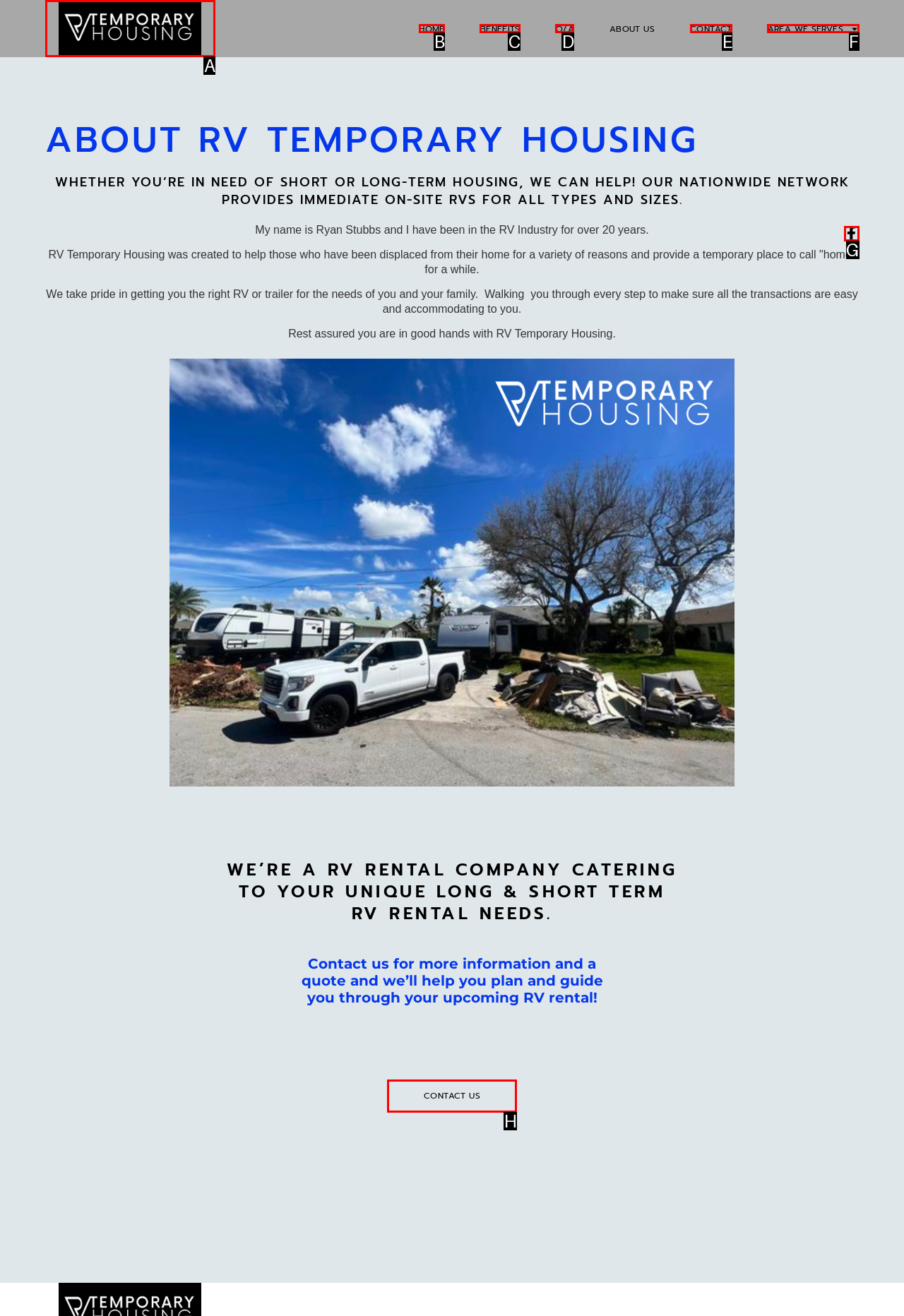Tell me which one HTML element I should click to complete the following task: Click on the RV Temporary Housing link Answer with the option's letter from the given choices directly.

A